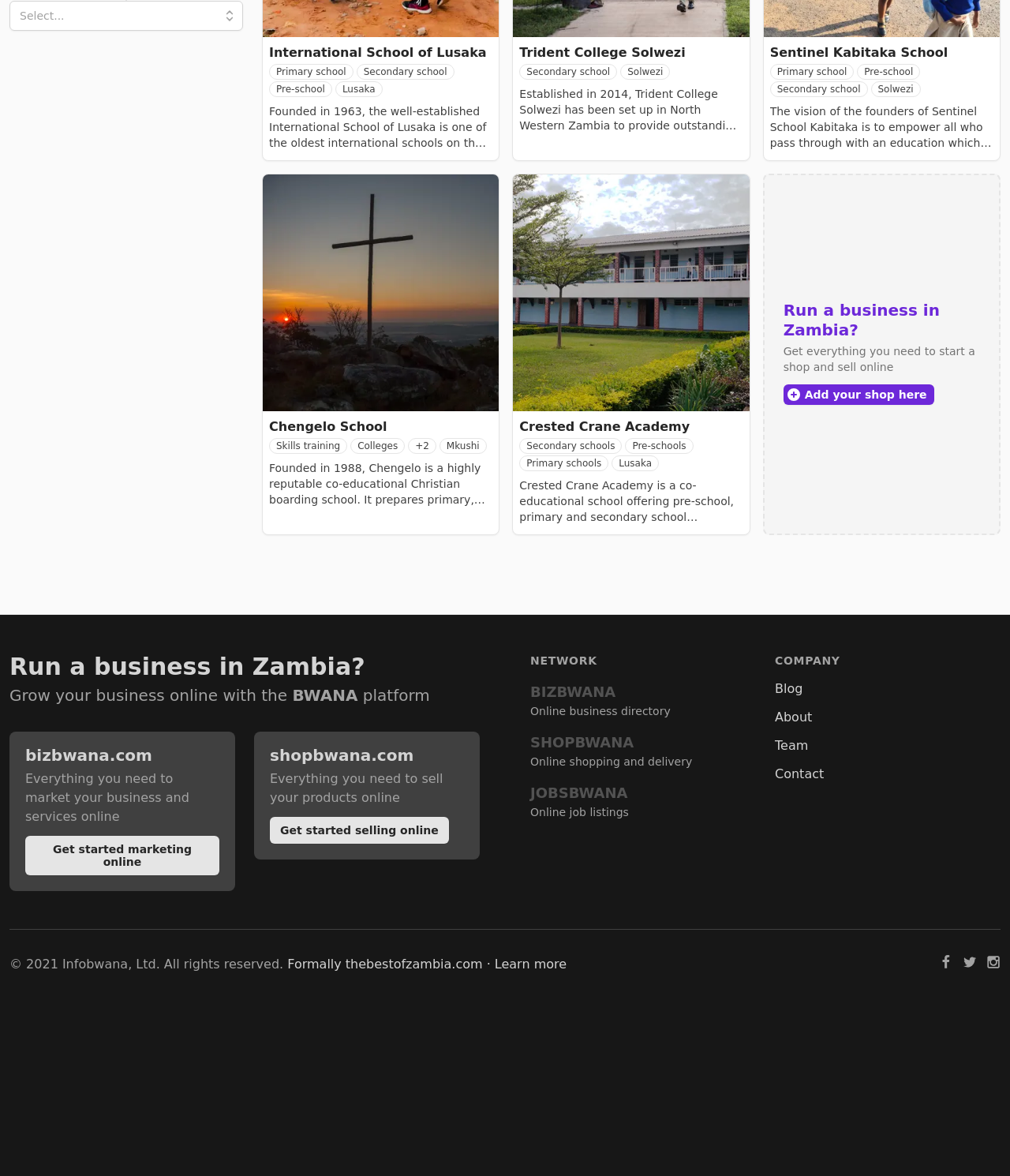Please determine the bounding box coordinates for the UI element described as: "About".

[0.767, 0.603, 0.991, 0.617]